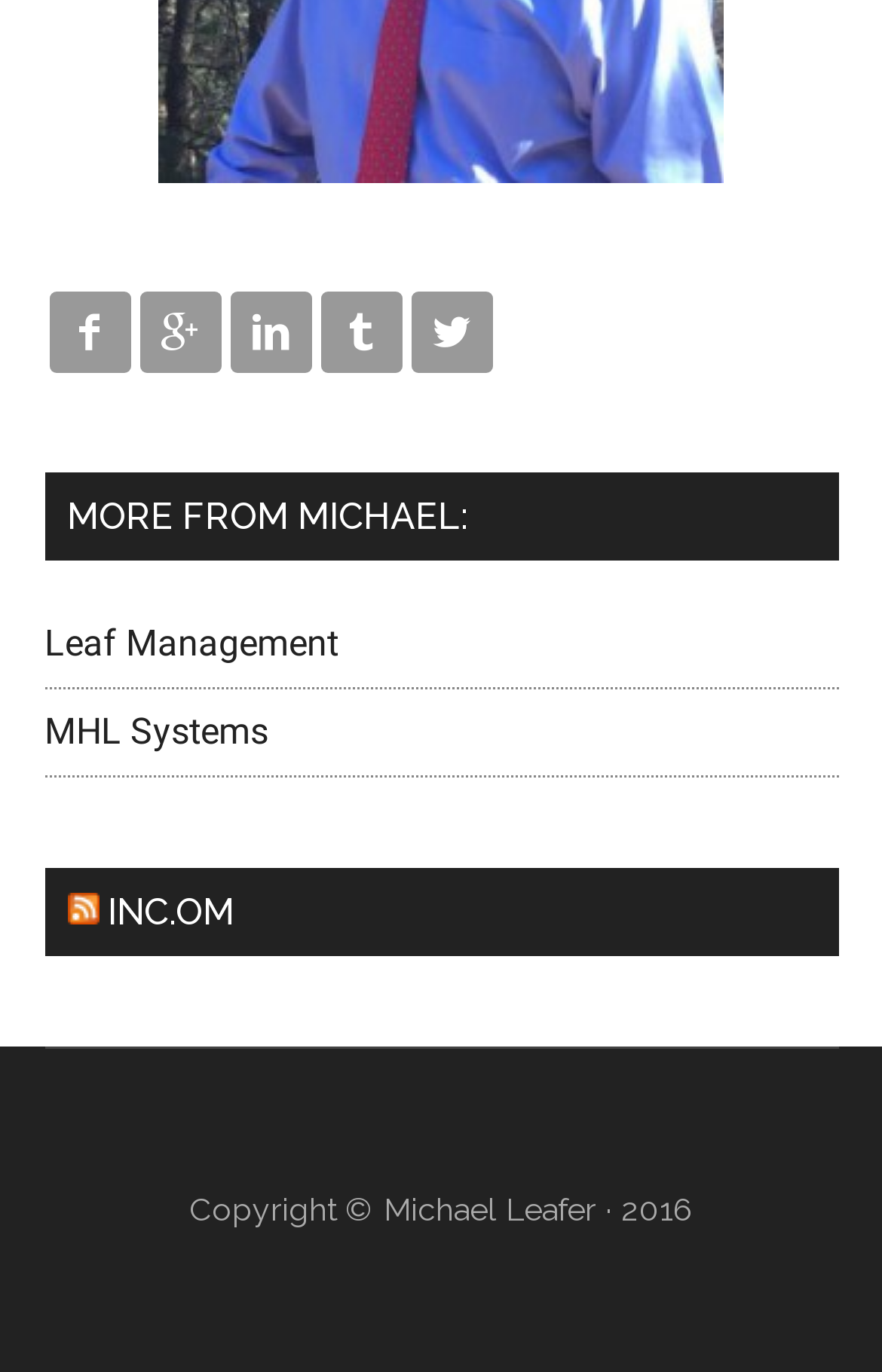Provide a thorough and detailed response to the question by examining the image: 
Who is the copyright holder?

I found a link element with the text 'Michael Leafer' near the copyright symbol, which suggests that Michael Leafer is the copyright holder.